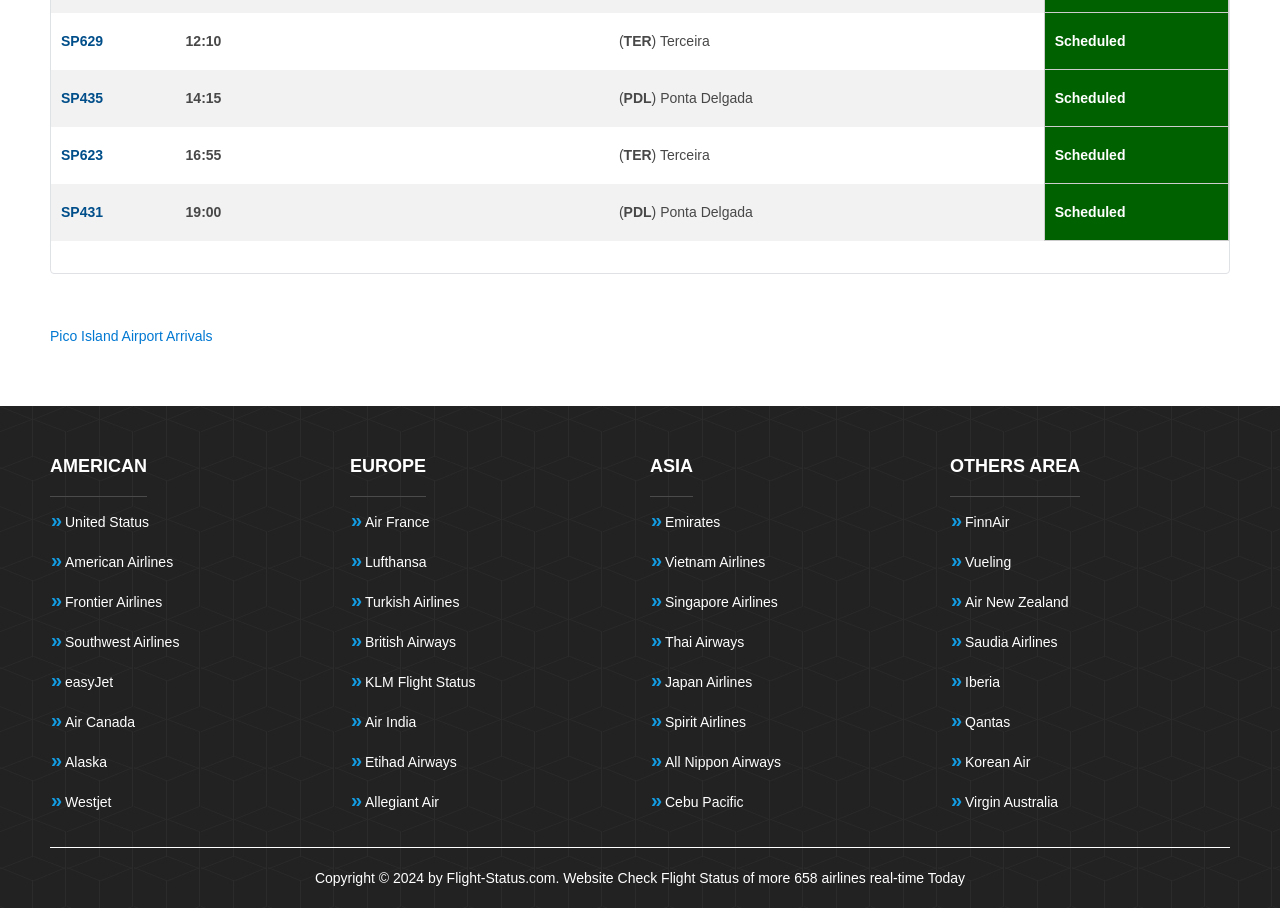What is the status of flight SP435?
Answer with a single word or phrase by referring to the visual content.

Scheduled